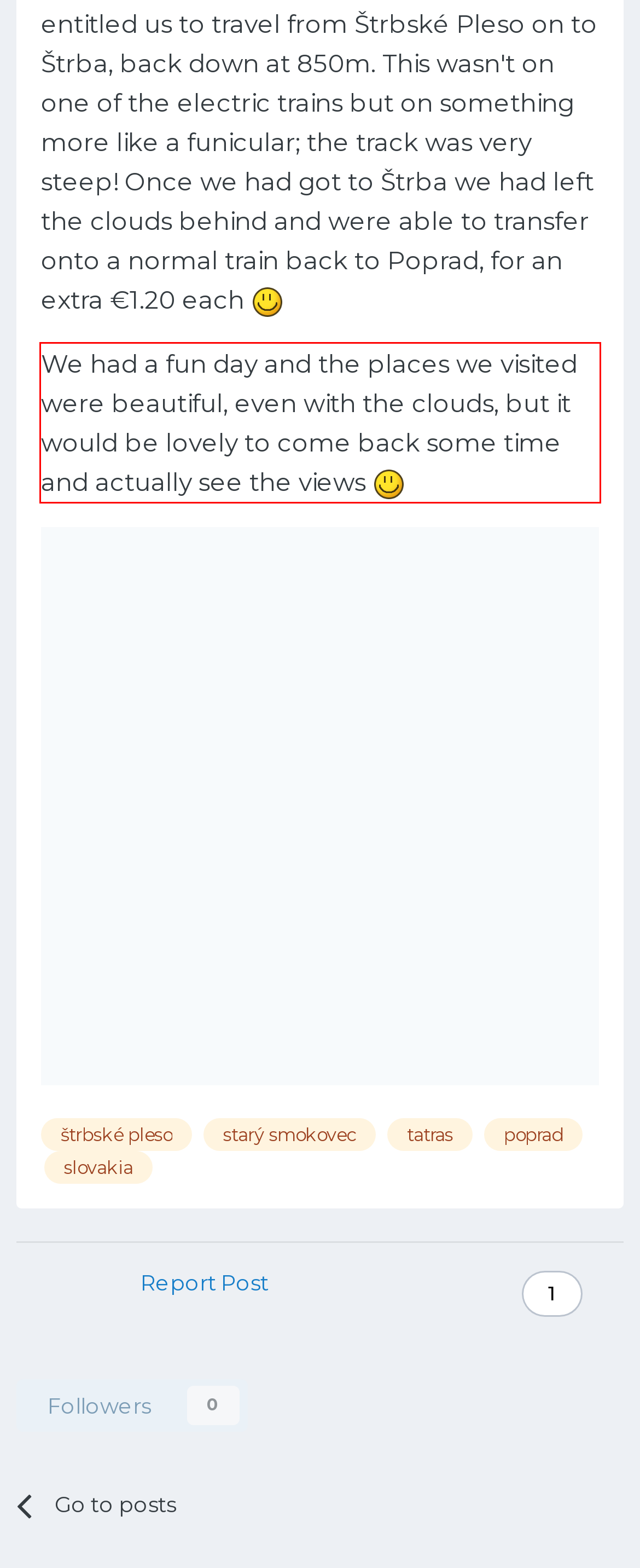Analyze the screenshot of the webpage that features a red bounding box and recognize the text content enclosed within this red bounding box.

We had a fun day and the places we visited were beautiful, even with the clouds, but it would be lovely to come back some time and actually see the views